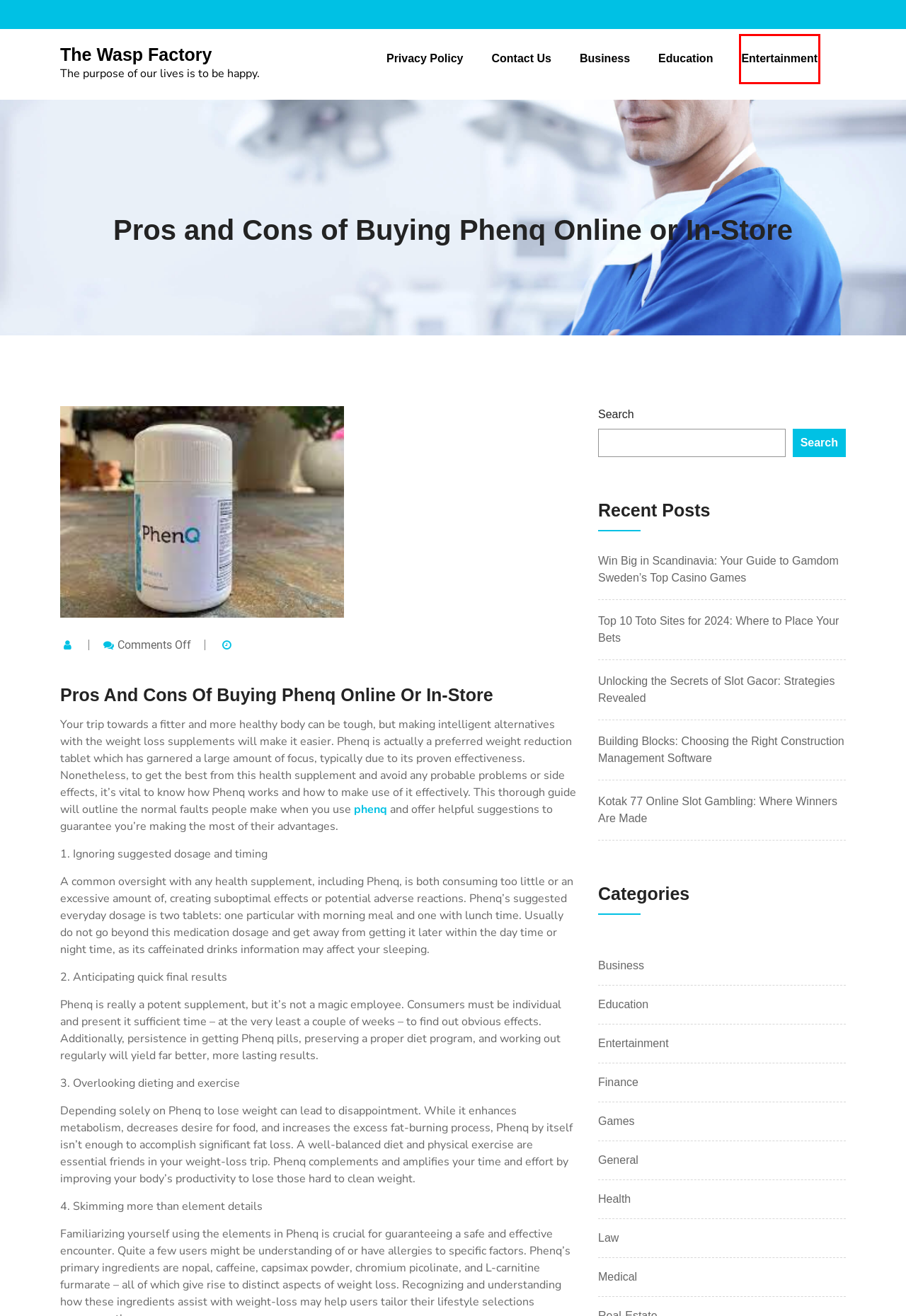You have been given a screenshot of a webpage, where a red bounding box surrounds a UI element. Identify the best matching webpage description for the page that loads after the element in the bounding box is clicked. Options include:
A. Finance – The Wasp Factory
B. Games – The Wasp Factory
C. Contact Us – The Wasp Factory
D. Entertainment – The Wasp Factory
E. Privacy Policy – The Wasp Factory
F. Building Blocks: Choosing the Right Construction Management Software – The Wasp Factory
G. Top 10 Toto Sites for 2024: Where to Place Your Bets – The Wasp Factory
H. Win Big in Scandinavia: Your Guide to Gamdom Sweden’s Top Casino Games – The Wasp Factory

D